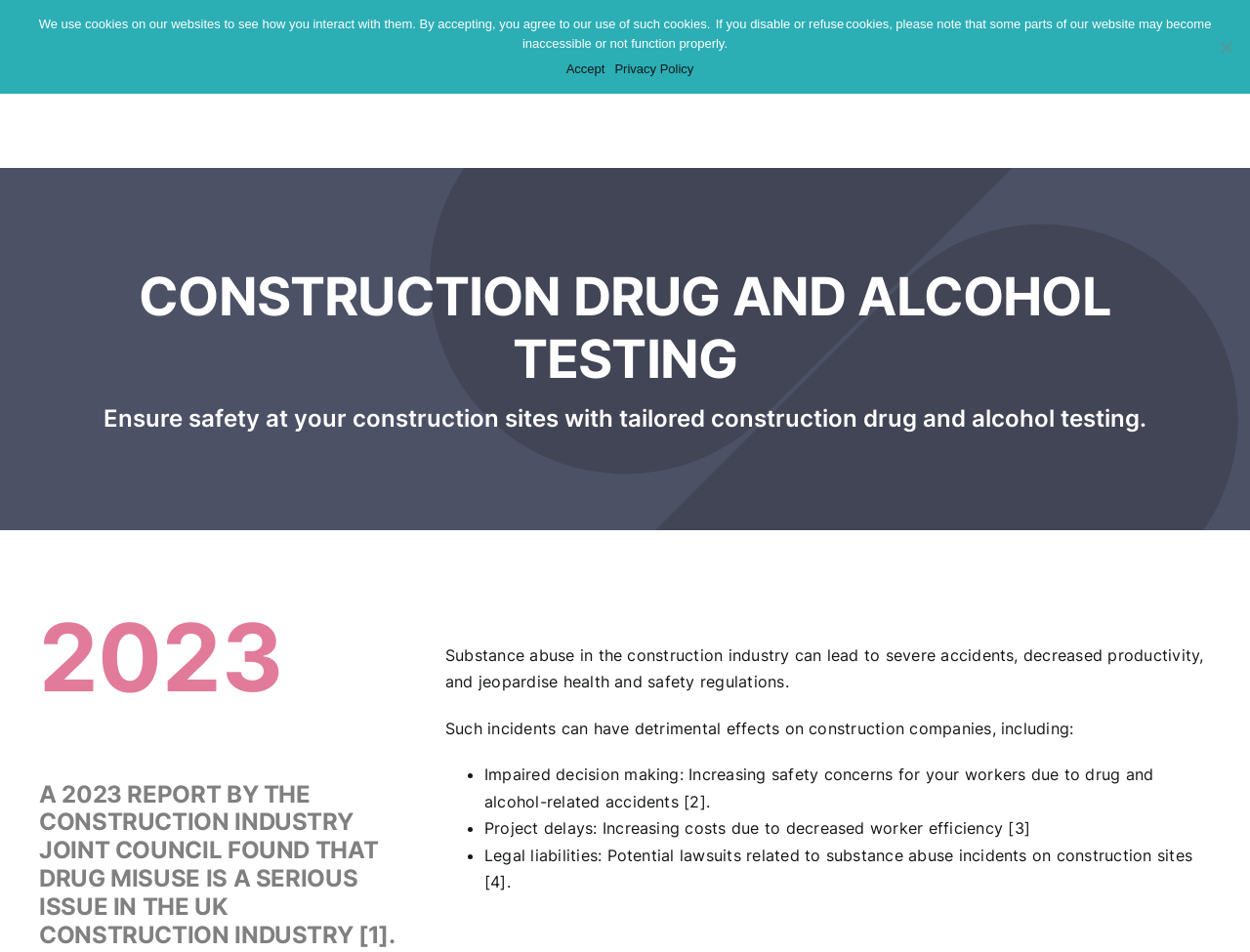Specify the bounding box coordinates of the area to click in order to execute this command: 'Click the DNA link'. The coordinates should consist of four float numbers ranging from 0 to 1, and should be formatted as [left, top, right, bottom].

[0.626, 0.034, 0.654, 0.08]